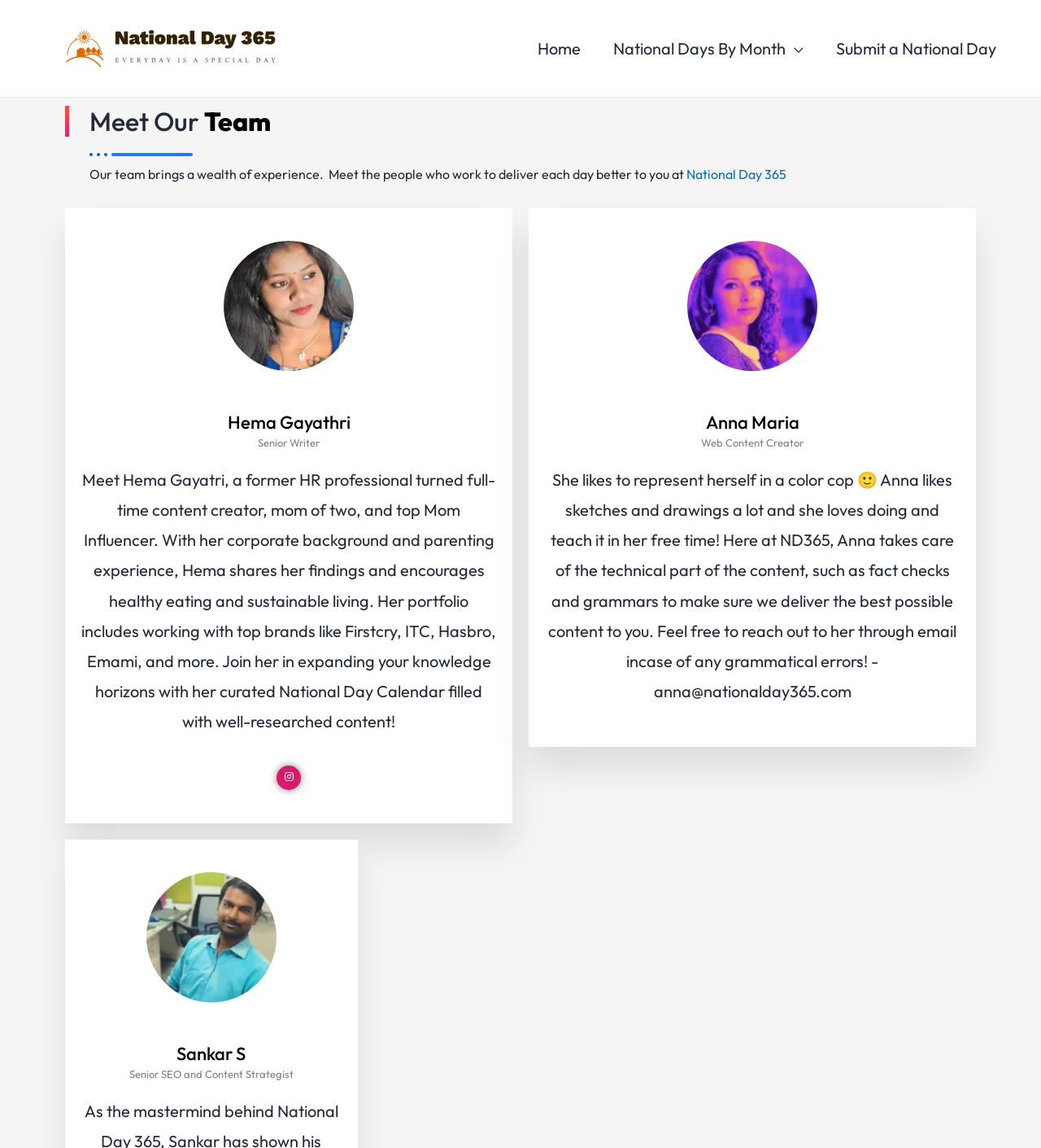What is the name of the senior writer?
Refer to the image and provide a detailed answer to the question.

I found the answer by looking at the section that describes the team members. The first team member mentioned is Hema Gayathri, who is a senior writer.